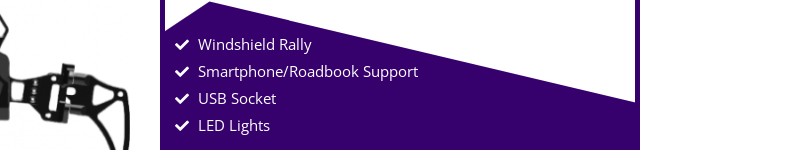Describe every important feature and element in the image comprehensively.

The image showcases a Rally Tower designed specifically for Enduro and Maxi Enduro motorbikes. This lightweight tower serves a dual purpose, enabling off-road enthusiasts to utilize their bikes in diverse environments. The displayed features emphasize its advanced functionality, including:

- **Windshield Rally:** Provides protection and enhanced visibility during rides.
- **Smartphone/Roadbook Support:** Facilitates navigation and connectivity, allowing riders to stay informed on the go.
- **USB Socket:** Offers convenient power options for devices, ensuring riders can charge their electronics effortlessly.
- **LED Lights:** Enhances visibility and safety during low-light conditions, making night rides more secure.

This combination of features highlights the tower's capability to support the needs of professional enduro riders, making it an essential addition for those seeking both functionality and performance in their biking adventures.